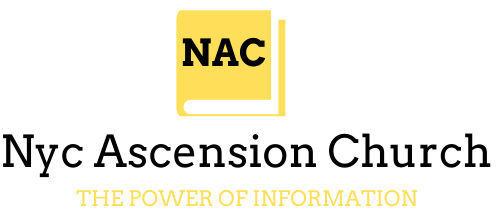What is the style of the font used for the church's full name?
From the image, respond using a single word or phrase.

Sophisticated serif font